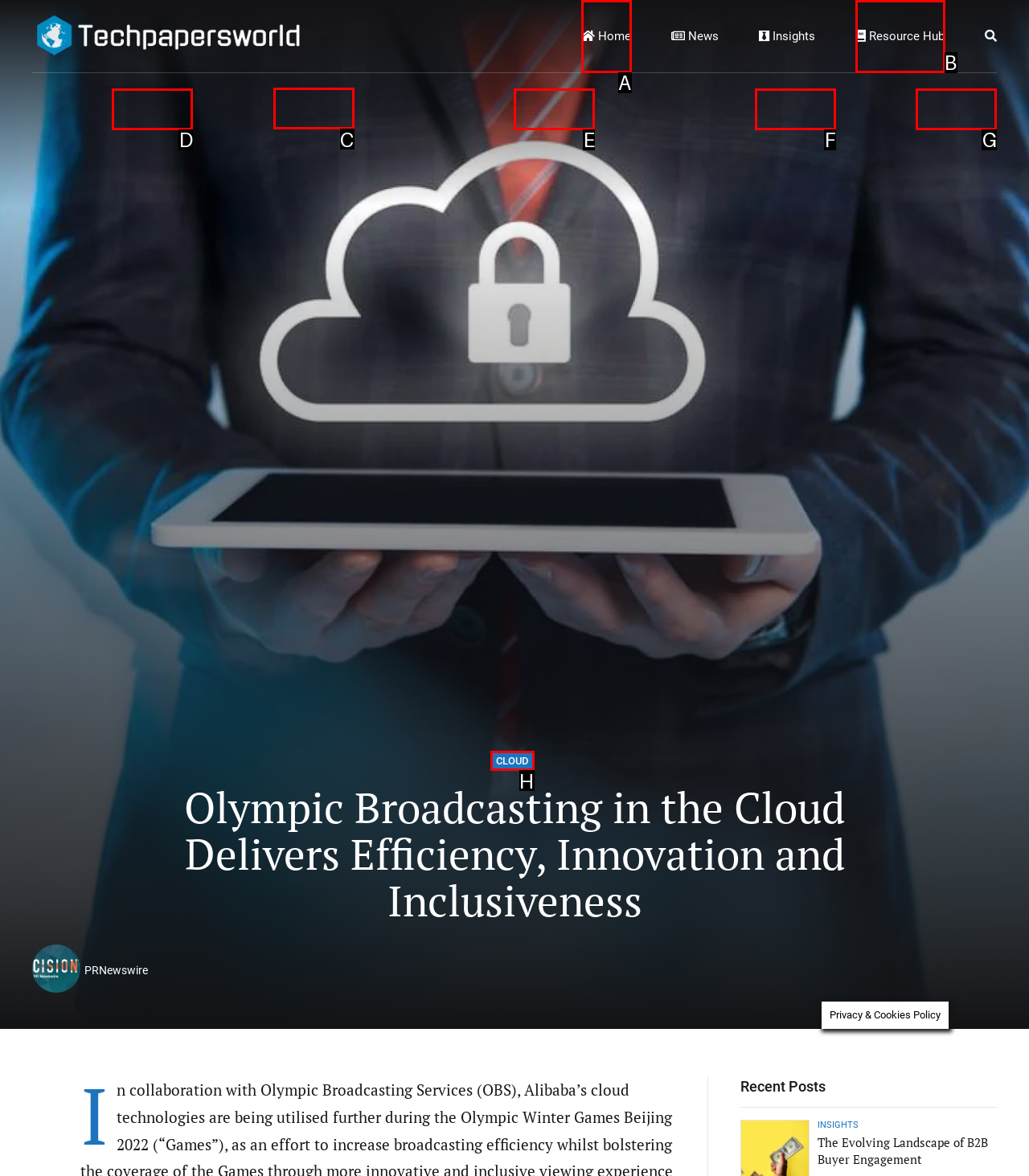Tell me which UI element to click to fulfill the given task: Read about Cloud. Respond with the letter of the correct option directly.

C